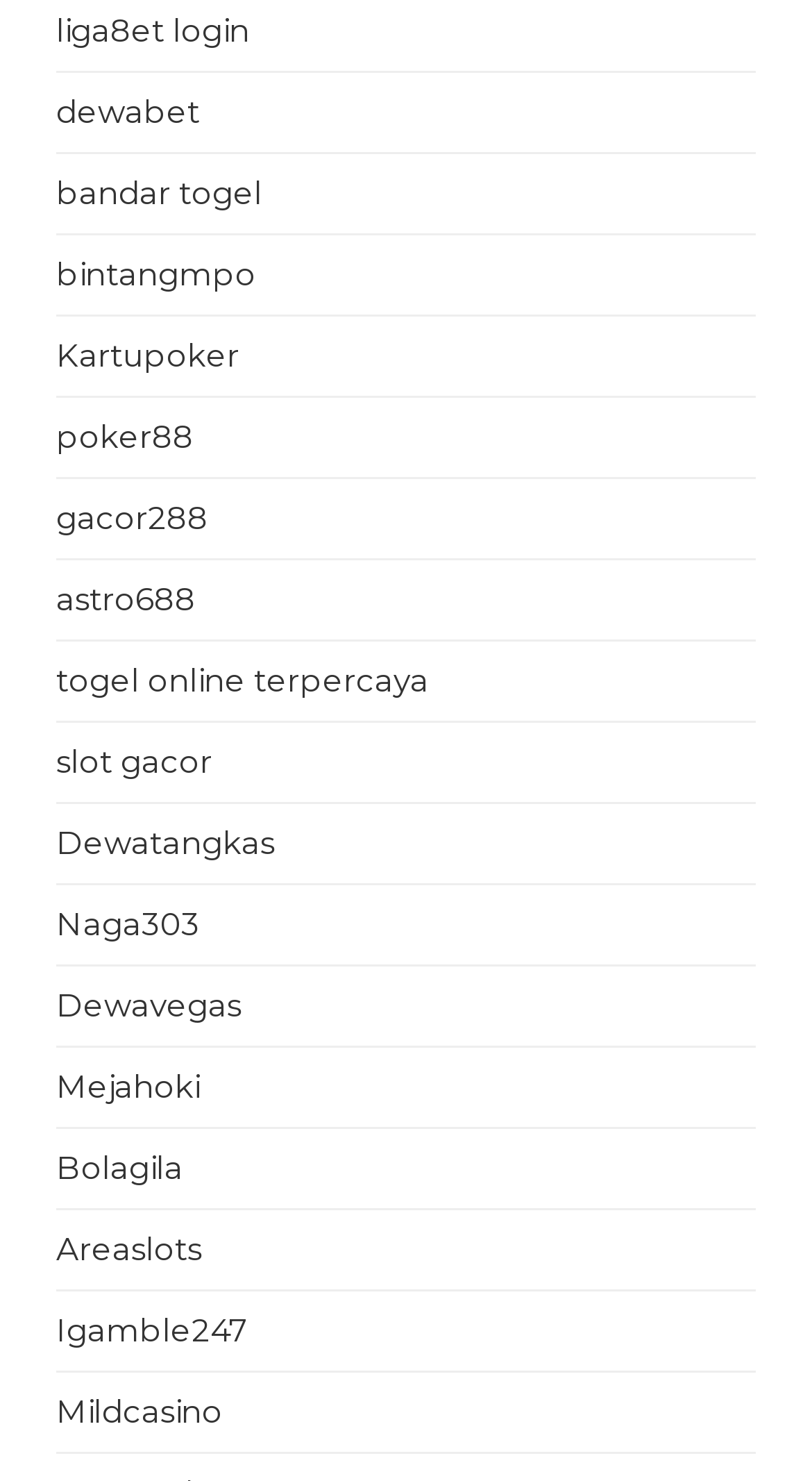Using the given description, provide the bounding box coordinates formatted as (top-left x, top-left y, bottom-right x, bottom-right y), with all values being floating point numbers between 0 and 1. Description: certified trainer

None